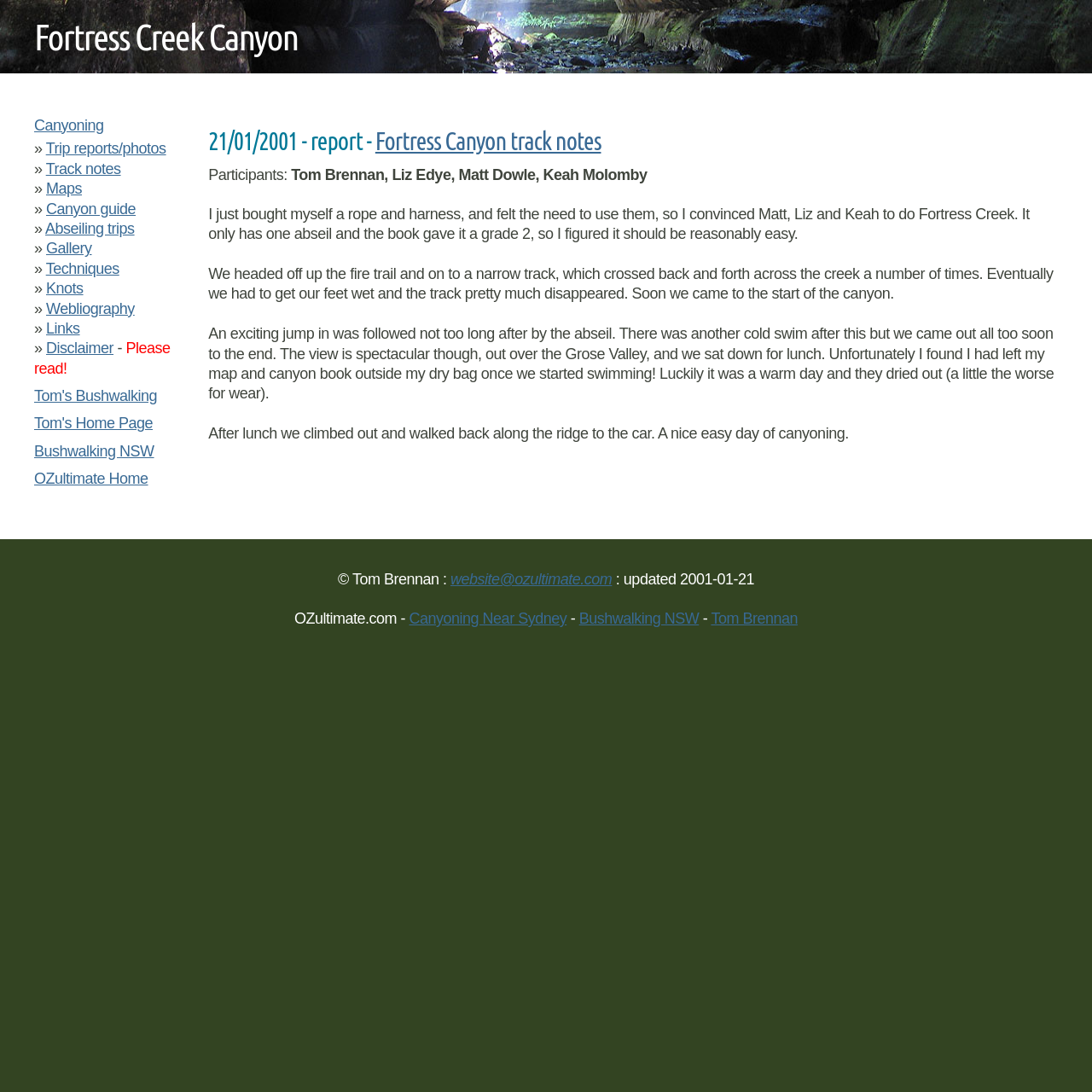Find the bounding box coordinates of the area that needs to be clicked in order to achieve the following instruction: "Contact website administrator". The coordinates should be specified as four float numbers between 0 and 1, i.e., [left, top, right, bottom].

[0.412, 0.523, 0.56, 0.538]